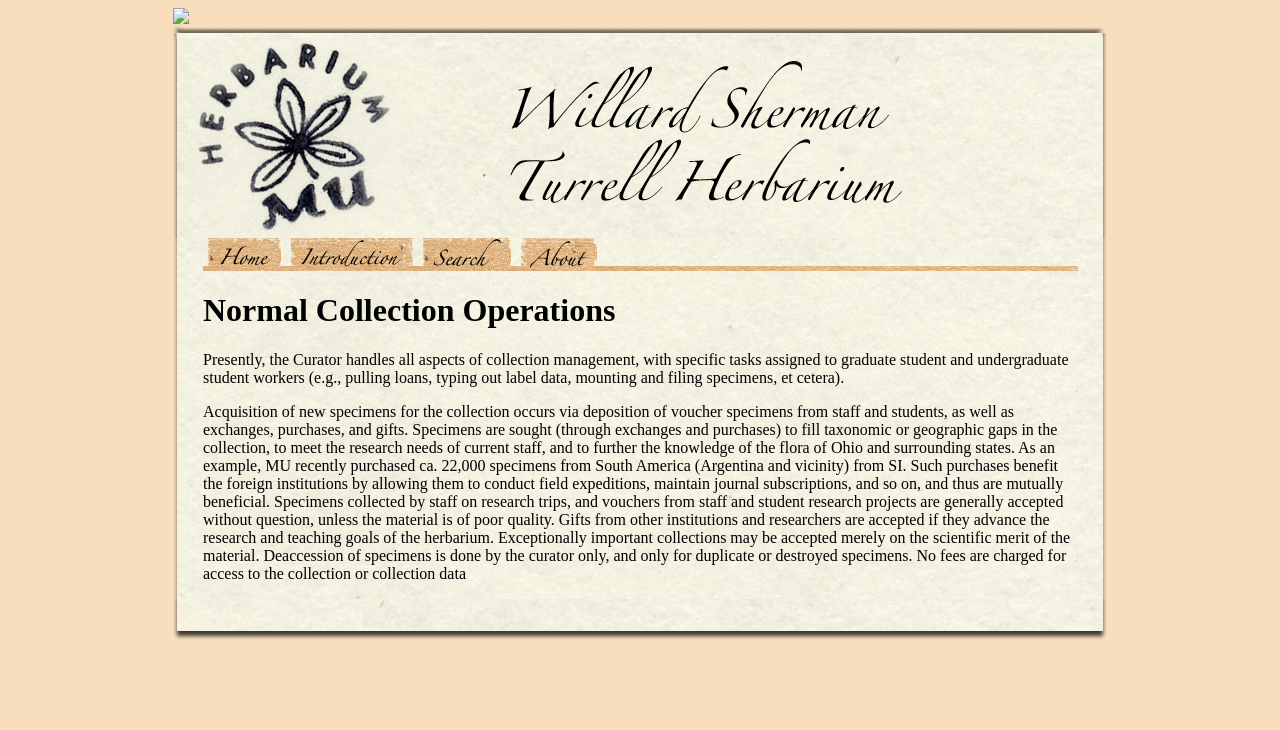Are fees charged for access to the collection?
Based on the image, provide your answer in one word or phrase.

No